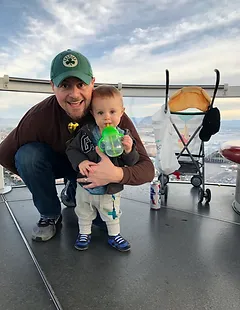Provide a brief response to the question below using one word or phrase:
Is the stroller fully visible in the background?

No